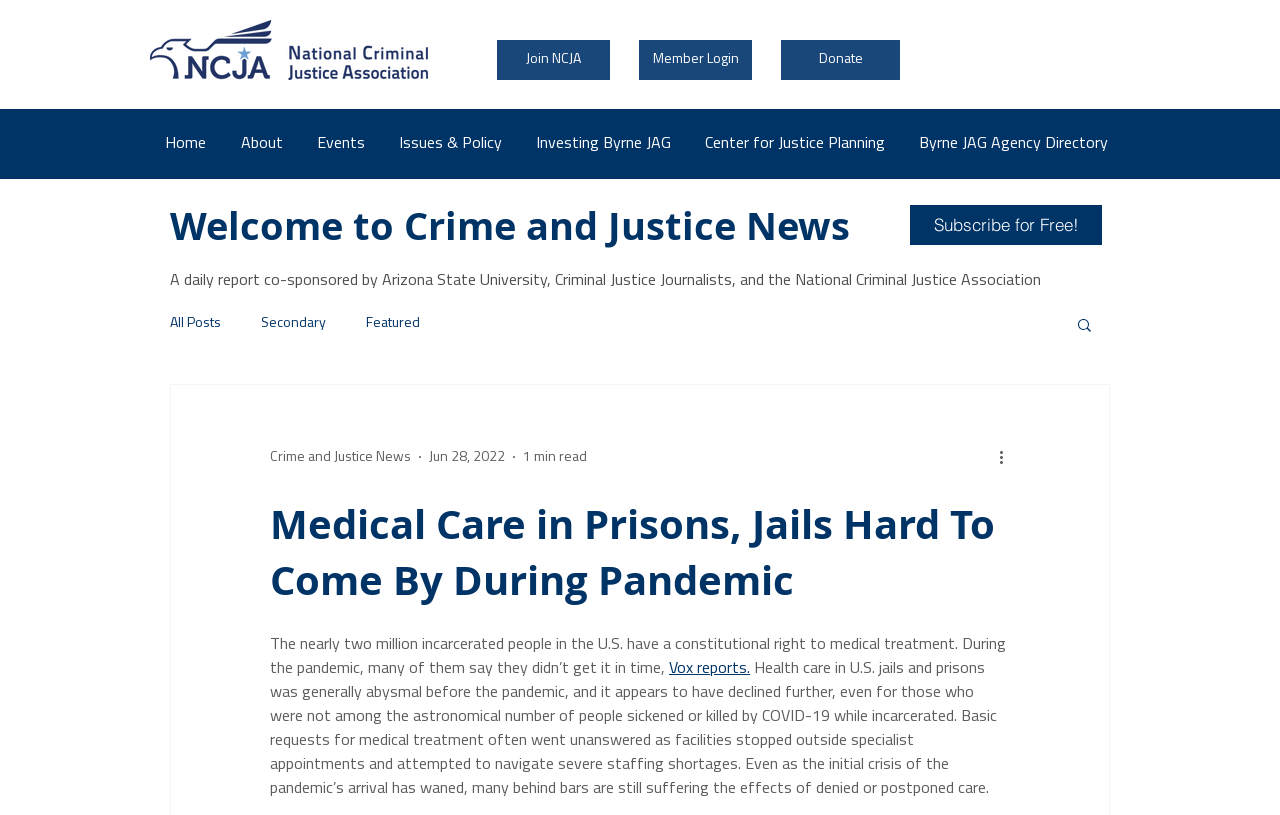Find the bounding box coordinates corresponding to the UI element with the description: "Vox reports.". The coordinates should be formatted as [left, top, right, bottom], with values as floats between 0 and 1.

[0.523, 0.811, 0.586, 0.831]